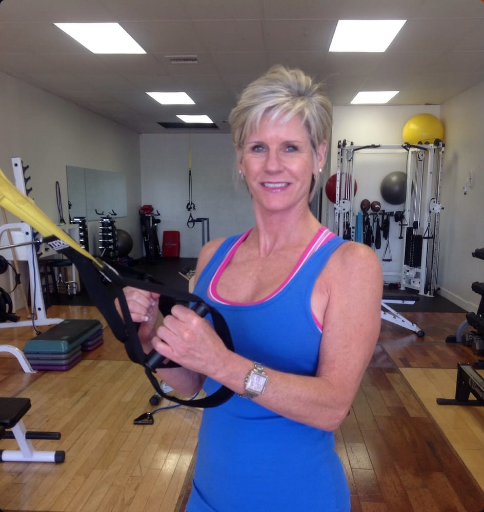What is the atmosphere of the studio?
Please provide a comprehensive and detailed answer to the question.

The image showcases a well-lit fitness studio with a vibrant atmosphere, which reflects a commitment to fostering a healthy lifestyle and resonates with the trainer's philosophy of combining exercise and nutrition effectively, creating an energetic and motivating environment for personal training.